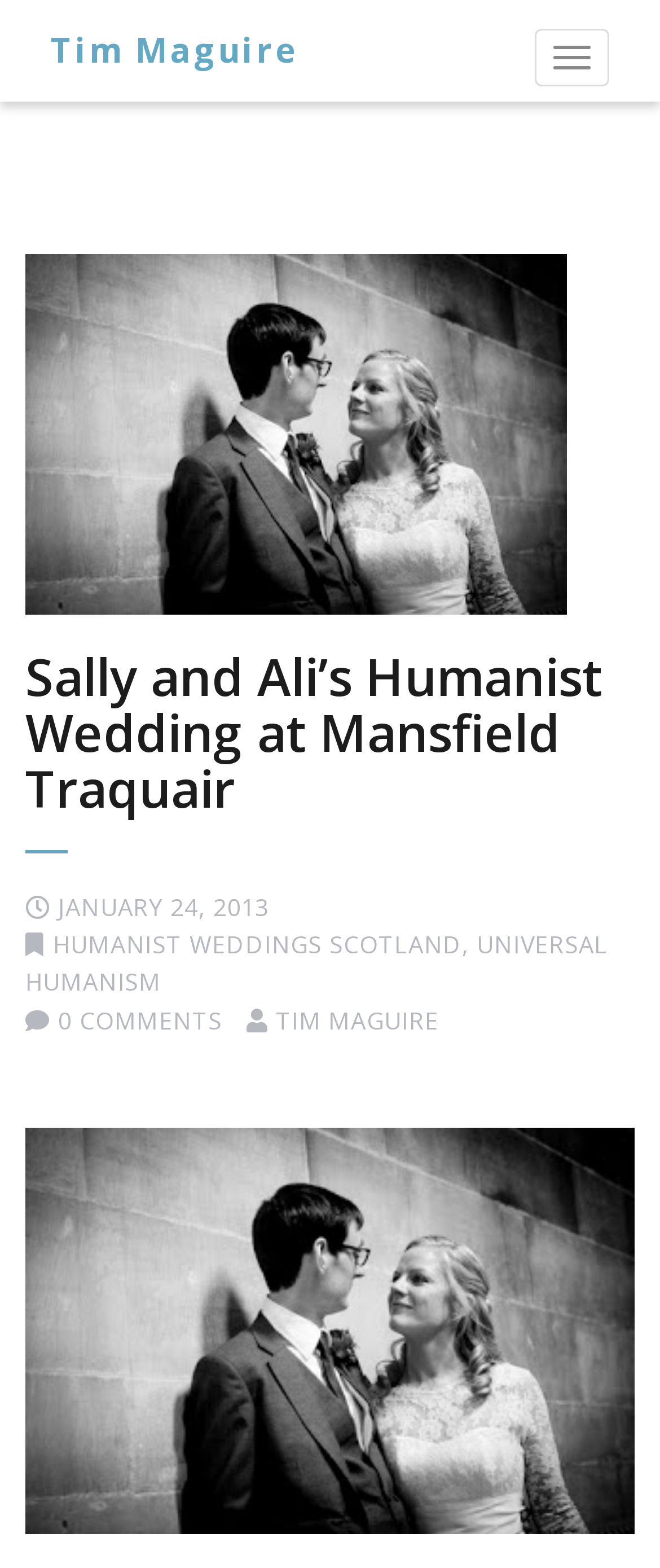Identify the bounding box coordinates for the UI element mentioned here: "Tim Maguire". Provide the coordinates as four float values between 0 and 1, i.e., [left, top, right, bottom].

[0.038, 0.0, 0.489, 0.065]